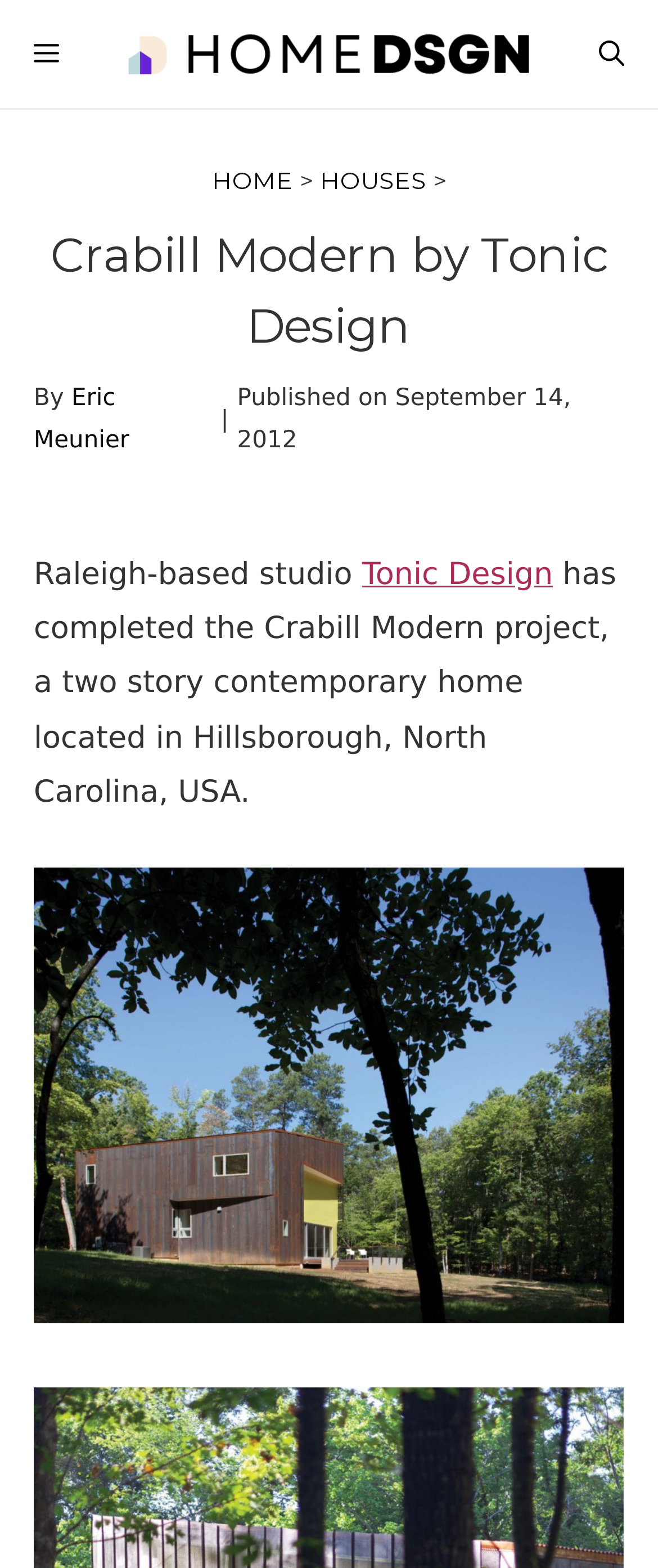Pinpoint the bounding box coordinates of the element you need to click to execute the following instruction: "Go to Eric Meunier's page". The bounding box should be represented by four float numbers between 0 and 1, in the format [left, top, right, bottom].

[0.051, 0.246, 0.197, 0.29]